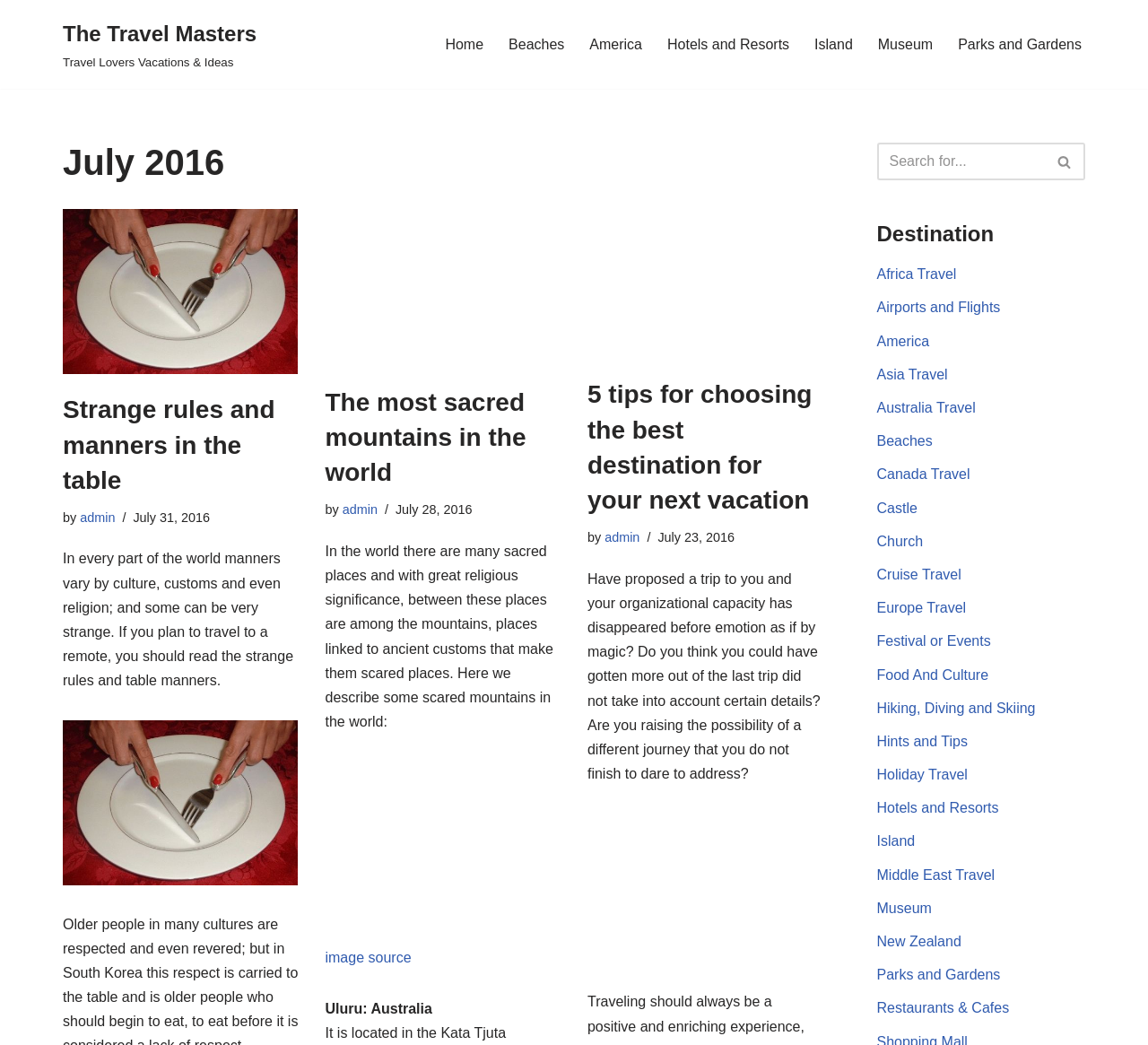Generate a thorough caption that explains the contents of the webpage.

The webpage is titled "July 2016 – The Travel Masters" and appears to be a travel blog or website. At the top, there is a navigation menu with links to various categories such as "Home", "Beaches", "America", "Hotels and Resorts", "Island", "Museum", and "Parks and Gardens". Below the navigation menu, there is a heading that reads "July 2016".

The main content of the webpage is divided into three sections, each with a heading and a brief description. The first section is titled "Strange rules and manners in the table" and discusses the varying customs and manners in different cultures. There is an image related to table manners and a link to read more.

The second section is titled "The most sacred mountains in the world" and talks about the religious significance of certain mountains. There is an image of Uluru, a sacred mountain in Australia, and a link to read more.

The third section is titled "5 tips for choosing the best destination for your next vacation" and provides advice on planning a trip. There is an image related to choosing a destination and a link to read more.

On the right side of the webpage, there is a search bar with a button to search for specific destinations or topics. Below the search bar, there are links to various categories such as "Africa Travel", "Airports and Flights", "America", "Asia Travel", and many more.

Overall, the webpage appears to be a travel blog or website that provides information and advice on various travel-related topics, with a focus on cultural customs, sacred places, and trip planning.